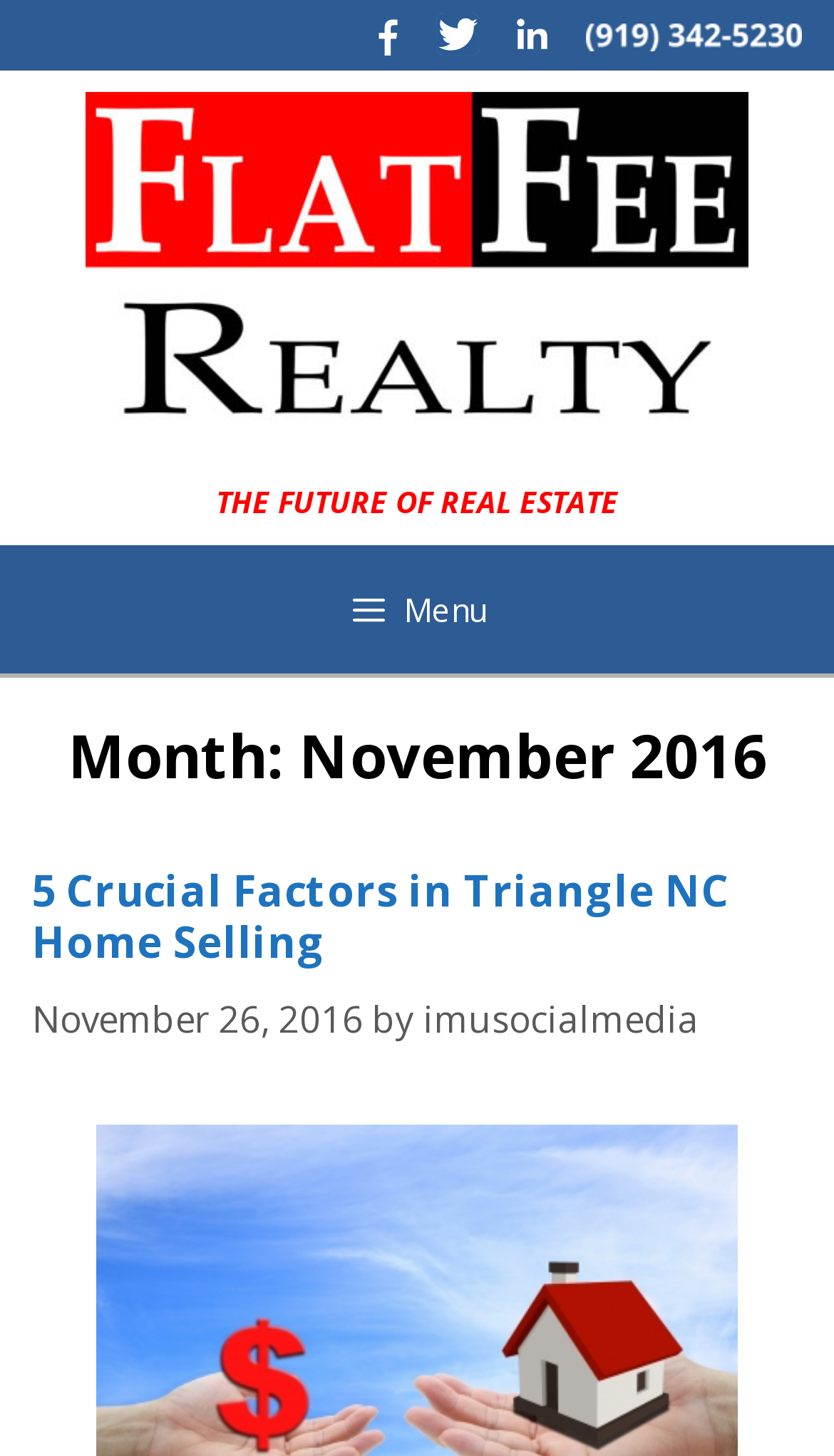Write a detailed summary of the webpage, including text, images, and layout.

The webpage appears to be a blog or article page from a real estate broker in the Triangle area of North Carolina. At the top of the page, there are four social media icons, including LinkedIn, Twitter, and Facebook, aligned horizontally. Below these icons, there is a banner that spans the entire width of the page.

The main content of the page is divided into two sections. On the left side, there is a navigation menu with a button to expand or collapse it. On the right side, there is a header section with a title "Month: November 2016" followed by a subheading "5 Crucial Factors in Triangle NC Home Selling". Below the subheading, there is a link to the article with the same title, a timestamp showing the publication date "November 26, 2016", and the author's name "imusocialmedia".

The article title "5 Crucial Factors in Triangle NC Home Selling" is prominently displayed in a large font, indicating that it is the main topic of the page. The text "THE FUTURE OF REAL ESTATE" is also displayed in a large font, but it is not clear if it is a subtitle or a separate section.